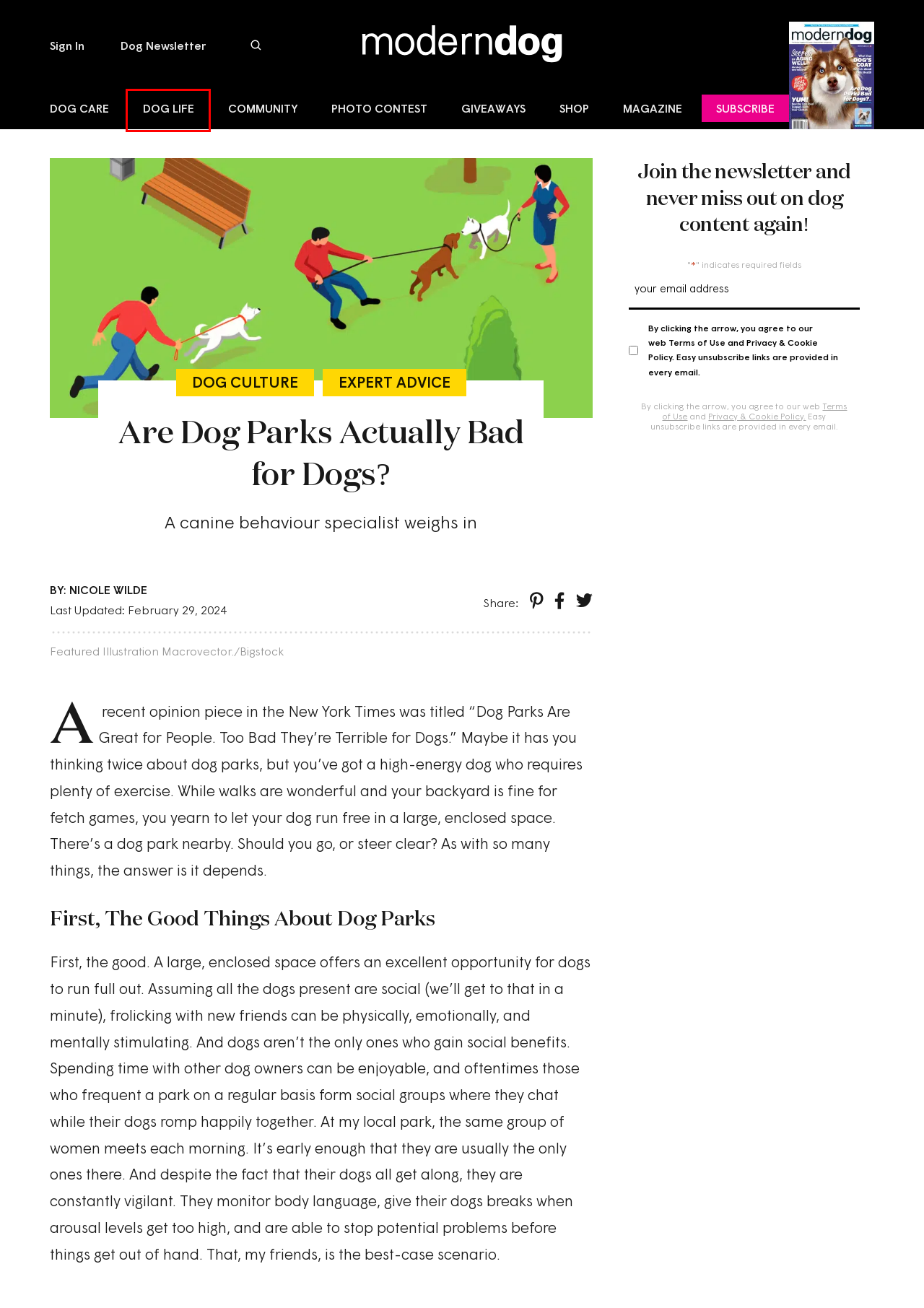Look at the screenshot of a webpage with a red bounding box and select the webpage description that best corresponds to the new page after clicking the element in the red box. Here are the options:
A. Dog News | Free Dog Email Newsletter - Modern Dog Magazine
B. Sign In - Modern Dog Magazine
C. Dog Life Archives - Modern Dog Magazine
D. Expert Advice Archives - Modern Dog Magazine
E. shop.moderndogmagazine.com shop.moderndogmagazine.com
F. Dog Website | Best Print & Digital Dog Magazine | Modern Dog
G. Dog Care Archives - Modern Dog Magazine
H. Terms of Use - Modern Dog Magazine

C